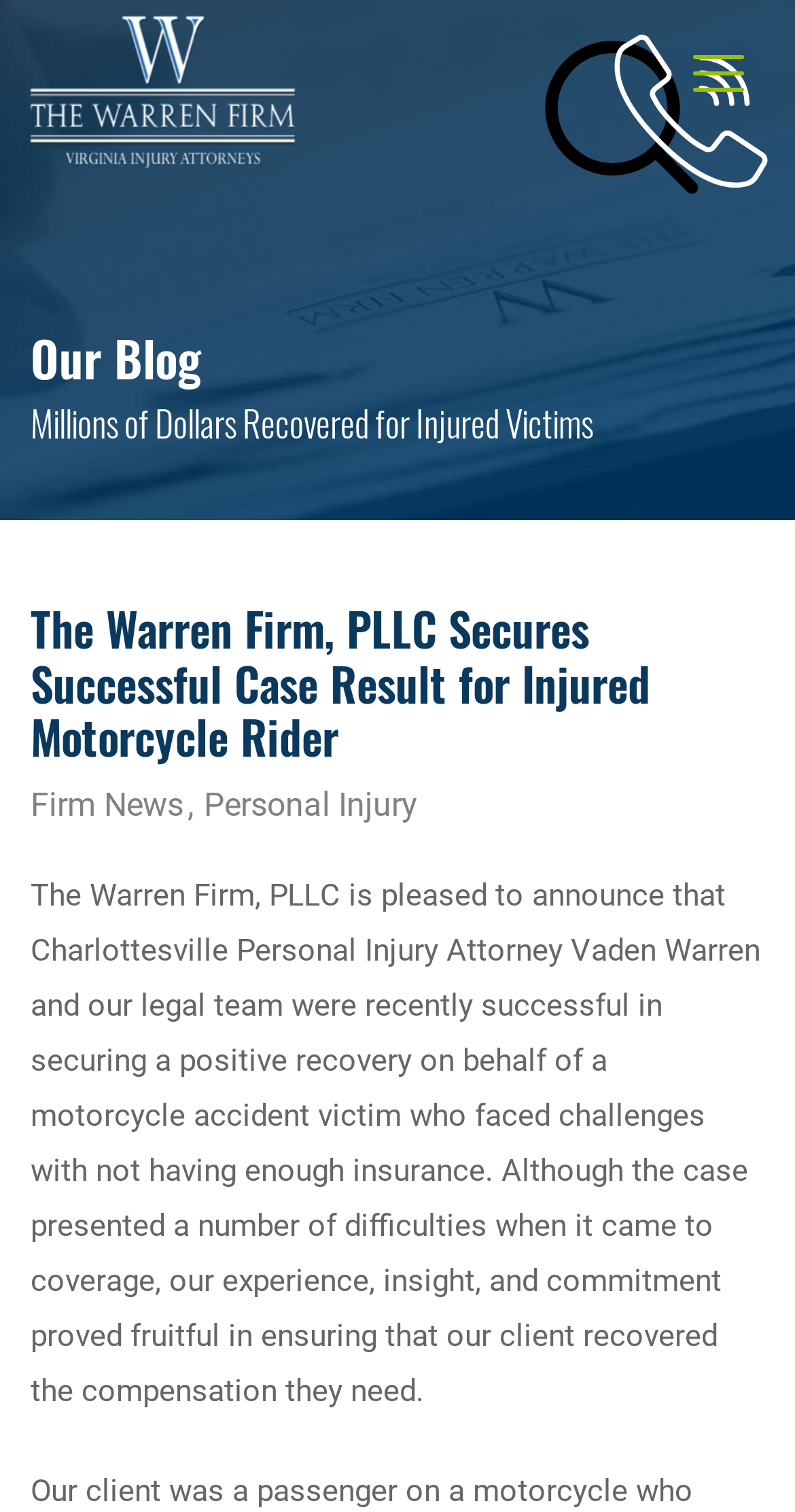Produce a meticulous description of the webpage.

The webpage is about The Warren Firm, PLLC, a law firm that specializes in personal injury cases. At the top left corner, there is a logo of the firm, accompanied by a search icon on the right side. Below the logo, there is a phone number link. 

The main content of the webpage is divided into two sections. On the left side, there is a heading "Our Blog" followed by a static text "Millions of Dollars Recovered for Injured Victims". Below this text, there is a heading that announces the firm's successful case result for an injured motorcycle rider. 

On the same line as the heading, there are two links, "Firm News" and "Personal Injury", which are likely categories or tags related to the blog post. The main article of the blog post is a long paragraph that describes the details of the successful case, including the challenges faced by the client and how the firm's experience and commitment helped to secure a positive recovery.

At the top right corner, there is a button labeled "Menu". Overall, the webpage has a simple and clean layout, with a focus on presenting the firm's achievement and expertise in personal injury cases.